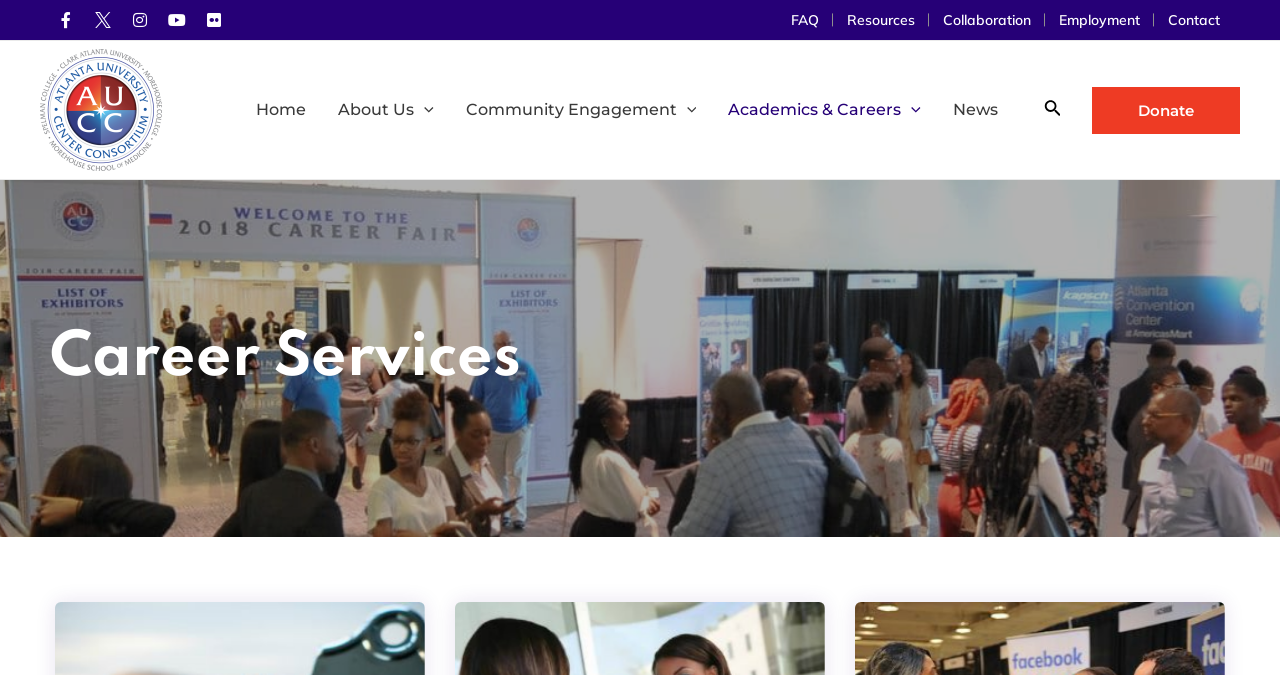What is the text of the heading element in the lower part of the webpage?
Look at the image and answer the question with a single word or phrase.

Career Services